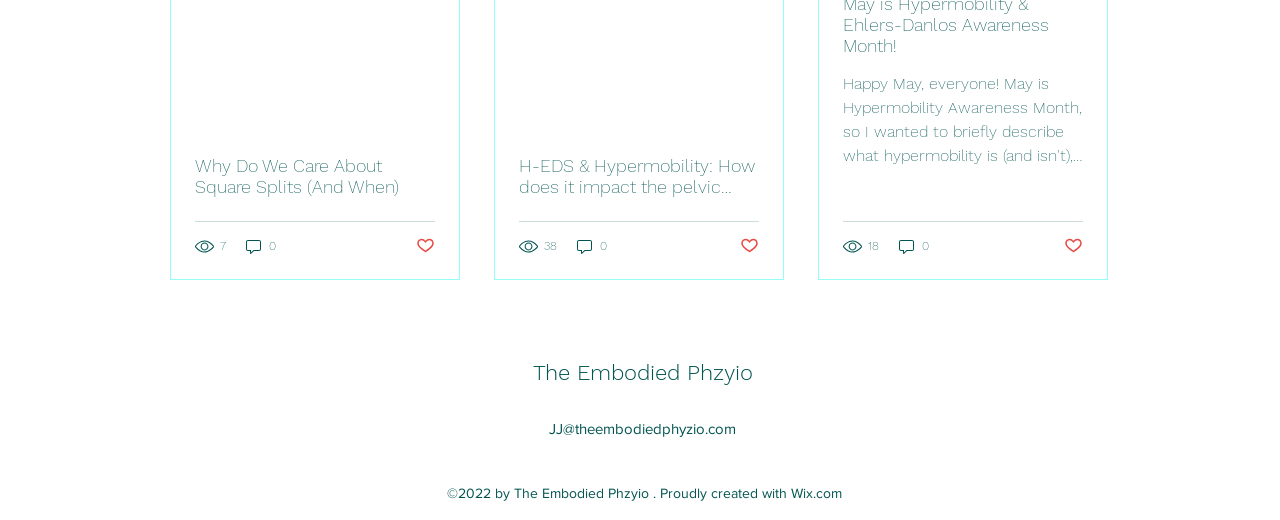Identify the bounding box coordinates of the element that should be clicked to fulfill this task: "View the post with 7 views". The coordinates should be provided as four float numbers between 0 and 1, i.e., [left, top, right, bottom].

[0.152, 0.455, 0.178, 0.491]